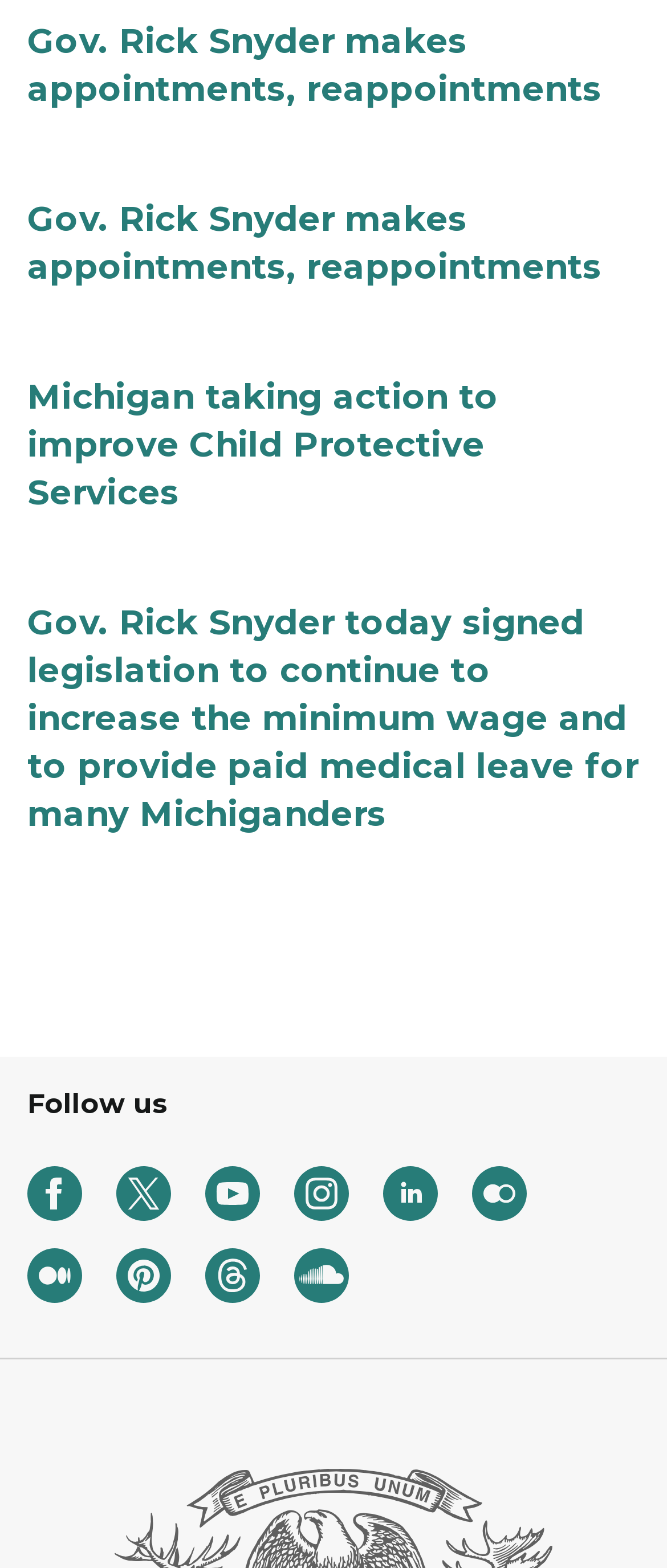What is the last social media platform listed?
Using the picture, provide a one-word or short phrase answer.

soundcloud